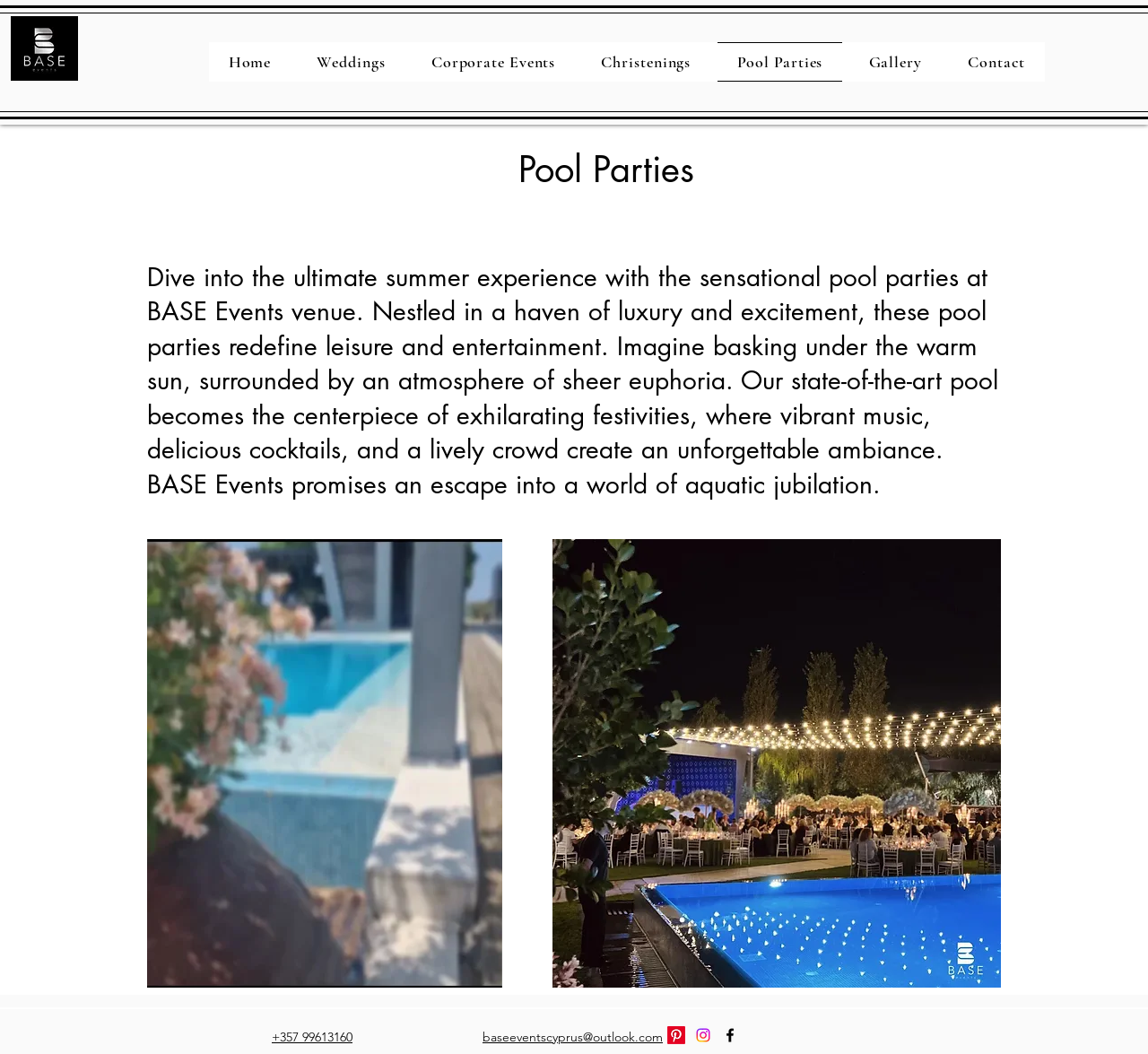From the element description Home, predict the bounding box coordinates of the UI element. The coordinates must be specified in the format (top-left x, top-left y, bottom-right x, bottom-right y) and should be within the 0 to 1 range.

[0.182, 0.04, 0.253, 0.077]